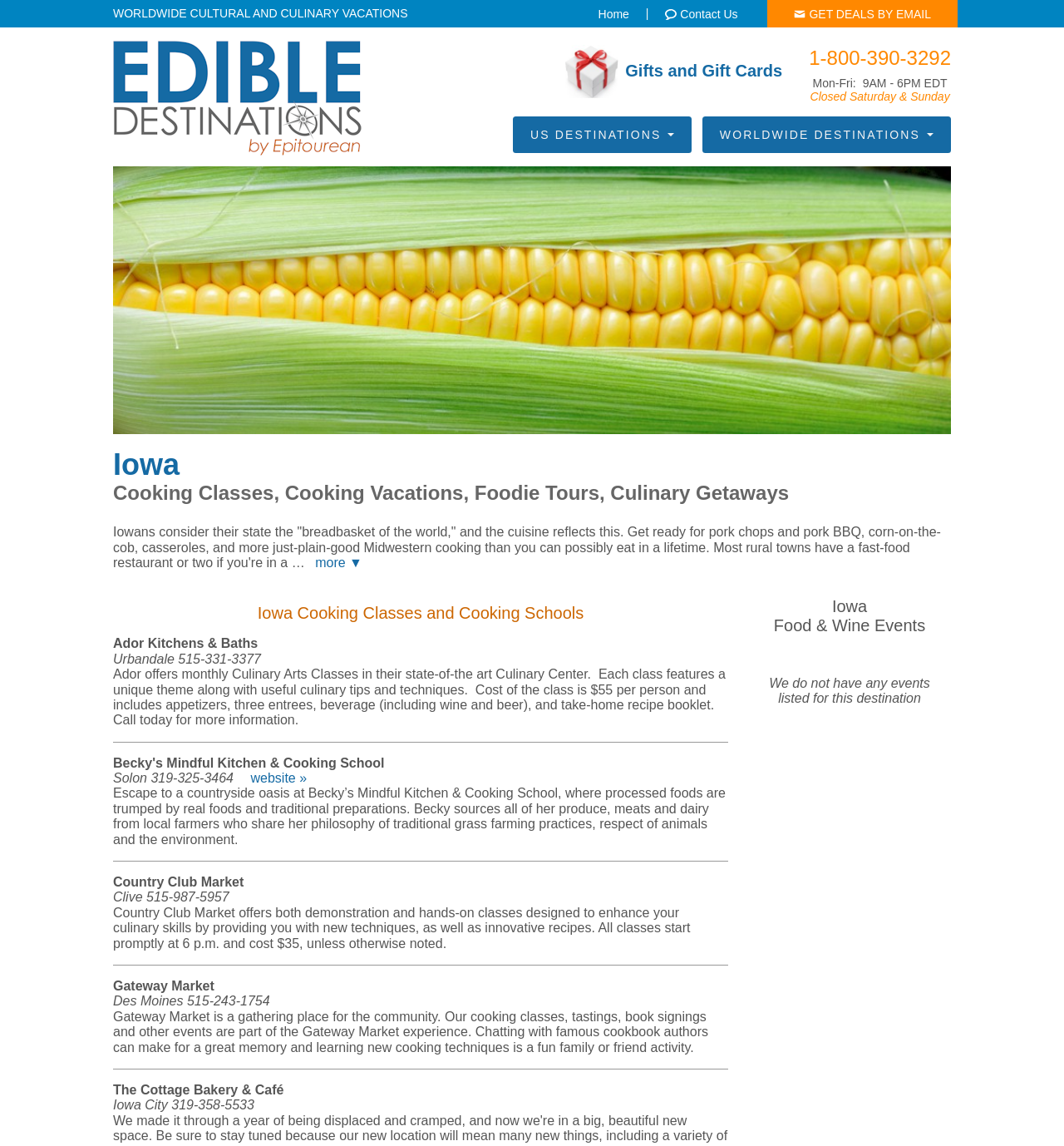Please provide a comprehensive response to the question below by analyzing the image: 
What is the name of the market in Clive that offers cooking classes?

I searched for the markets listed on the webpage that offer cooking classes and found that Country Club Market is located in Clive. This information is displayed under the 'Iowa Cooking Classes and Cooking Schools' section.